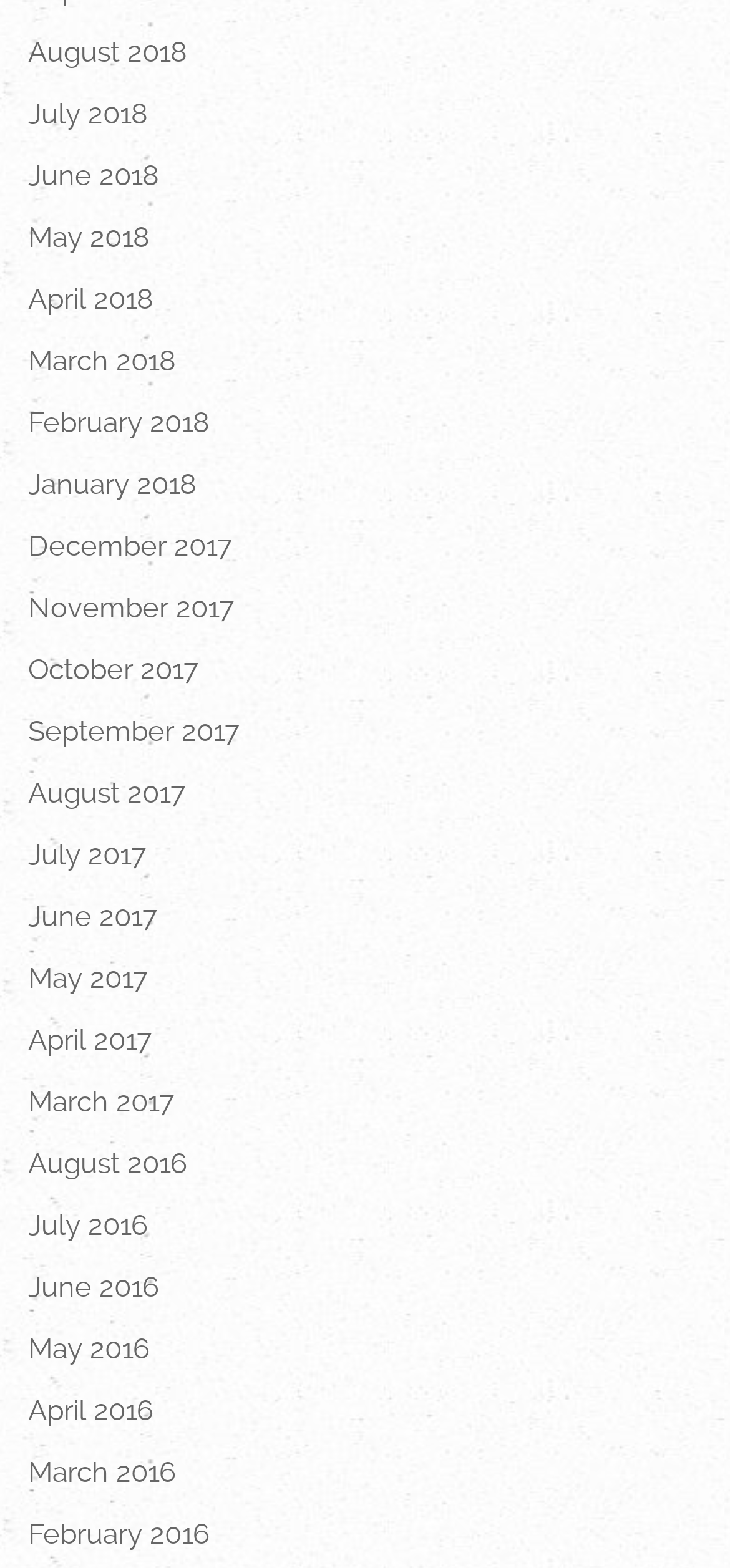Carefully examine the image and provide an in-depth answer to the question: Is there a link for October 2016?

I searched the list of links and did not find any link with the text 'October 2016', so I concluded that there is no link for October 2016.